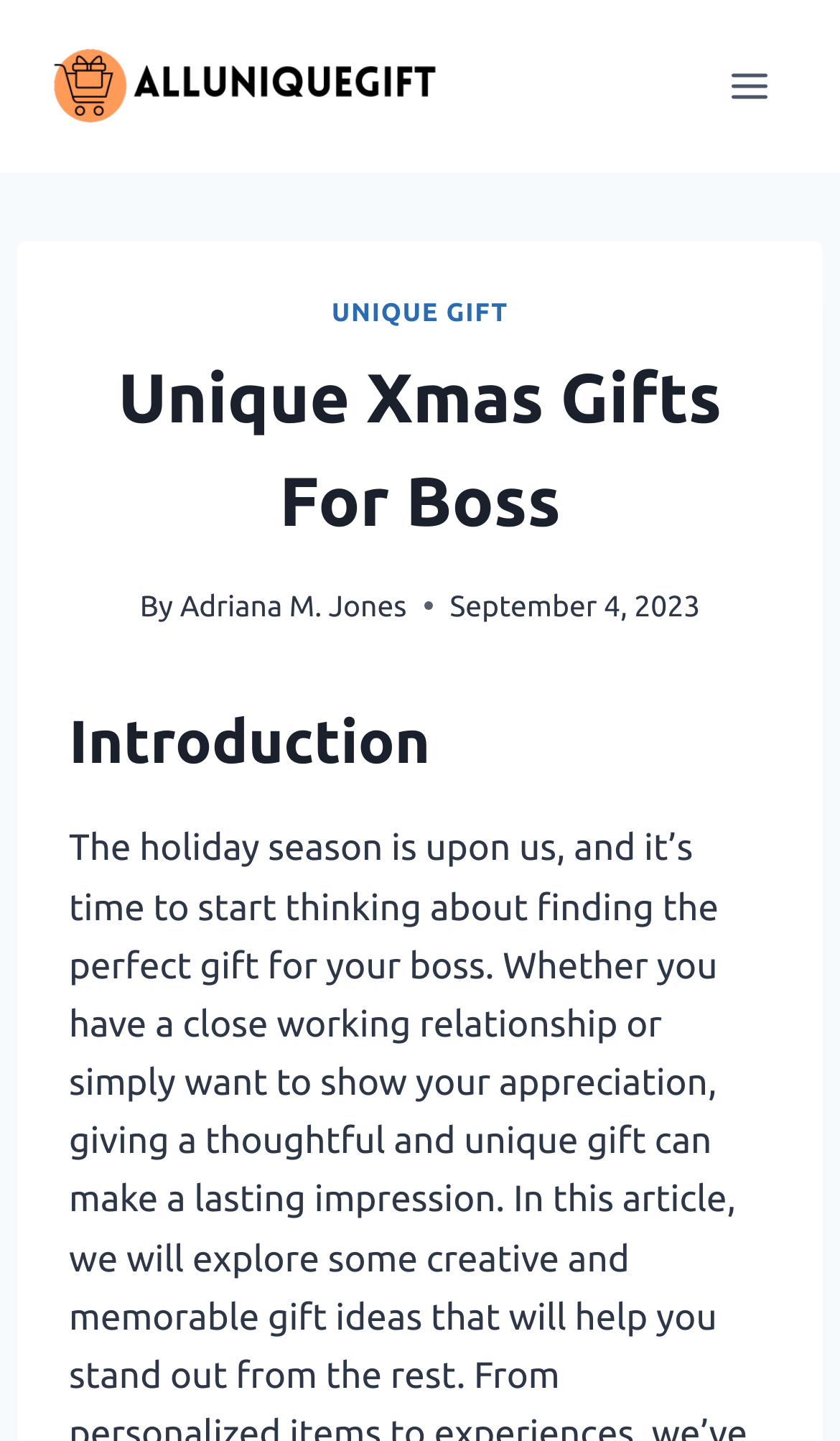Describe all significant elements and features of the webpage.

The webpage appears to be an article or blog post about finding unique Christmas gifts for one's boss. At the top left of the page, there is a link and an image with the text "All Unique Gift". On the top right, there is a button to open a menu. 

Below the top section, there is a header area that spans almost the entire width of the page. Within this header, there is a link with the text "UNIQUE GIFT" positioned near the left center. The title of the article, "Unique Xmas Gifts For Boss", is displayed prominently in a heading element, situated near the top center of the page. 

To the right of the title, there is a byline with the text "By" followed by a link to the author's name, "Adriana M. Jones". Next to the byline, there is a timestamp indicating that the article was published on September 4, 2023. 

Further down the page, there is a heading element with the text "Introduction", which likely marks the beginning of the article's content.